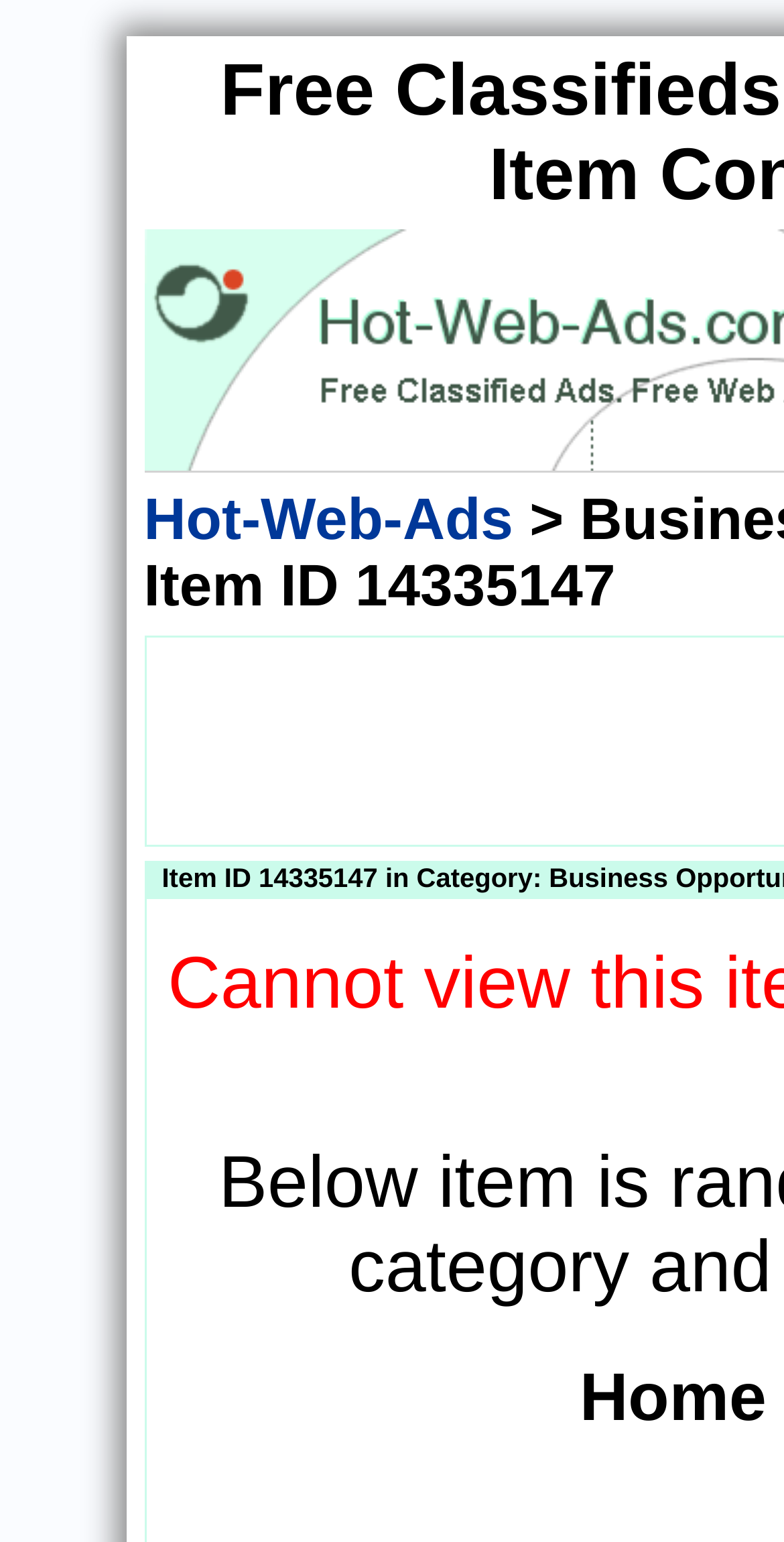Please identify and generate the text content of the webpage's main heading.

Free Classifieds at Hot-Web-Ads.com - View Item Content by ID 14335147